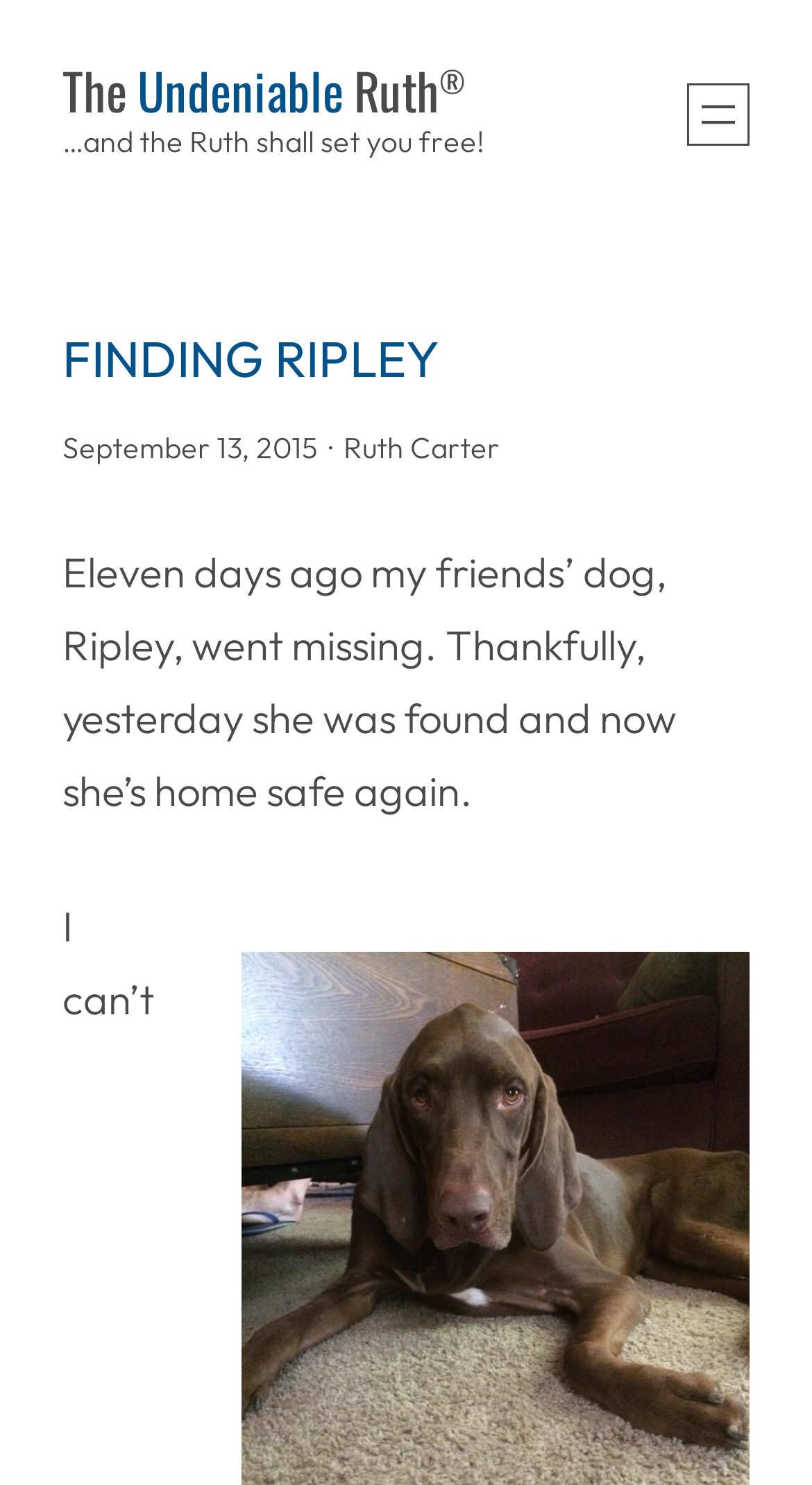Carefully observe the image and respond to the question with a detailed answer:
Who wrote the post about finding Ripley?

The author's name is mentioned in the text as 'Ruth Carter' after the time stamp 'September 13, 2015'.